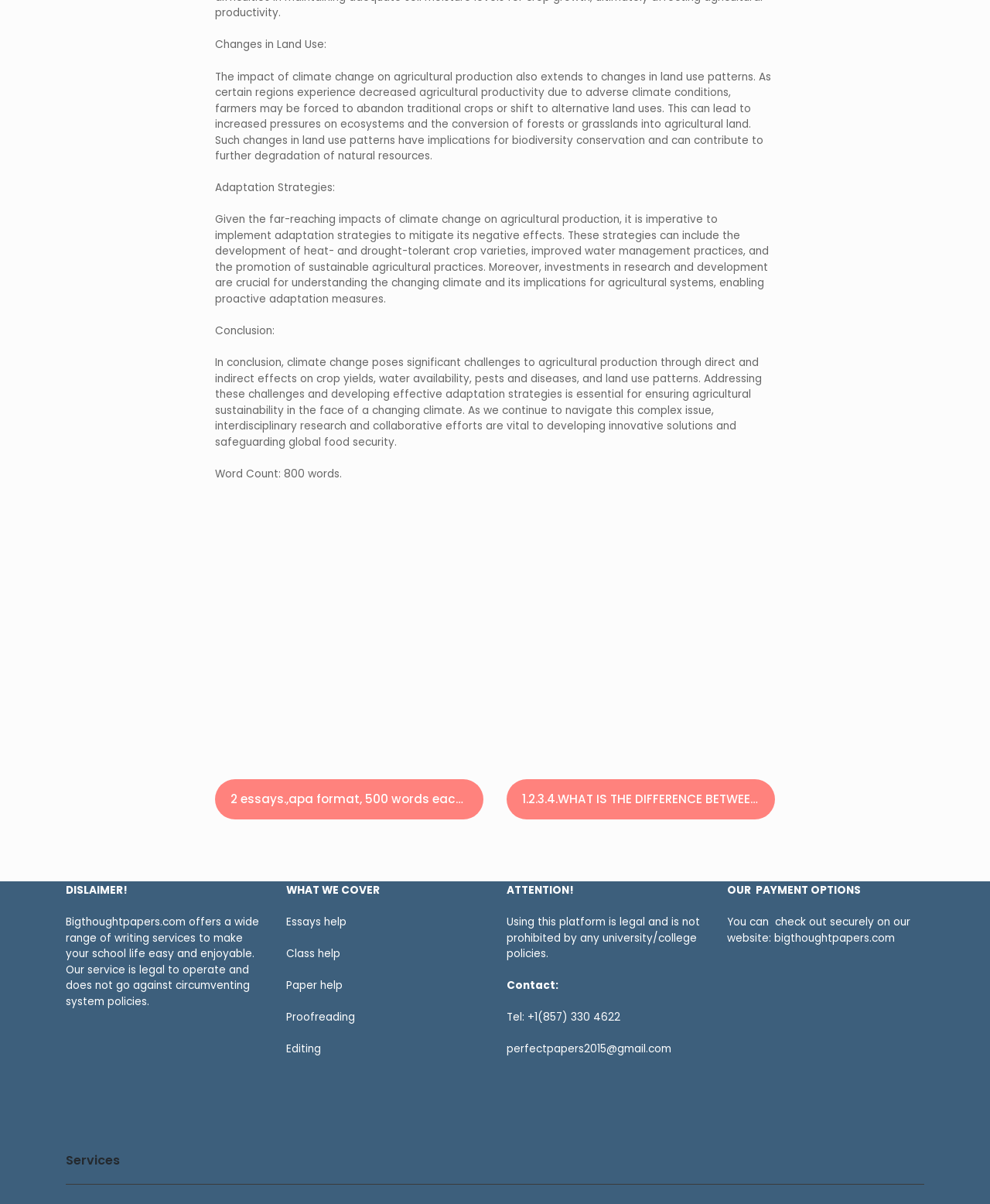Respond to the question below with a single word or phrase:
What services are offered by bigthoughtpapers.com?

Writing services